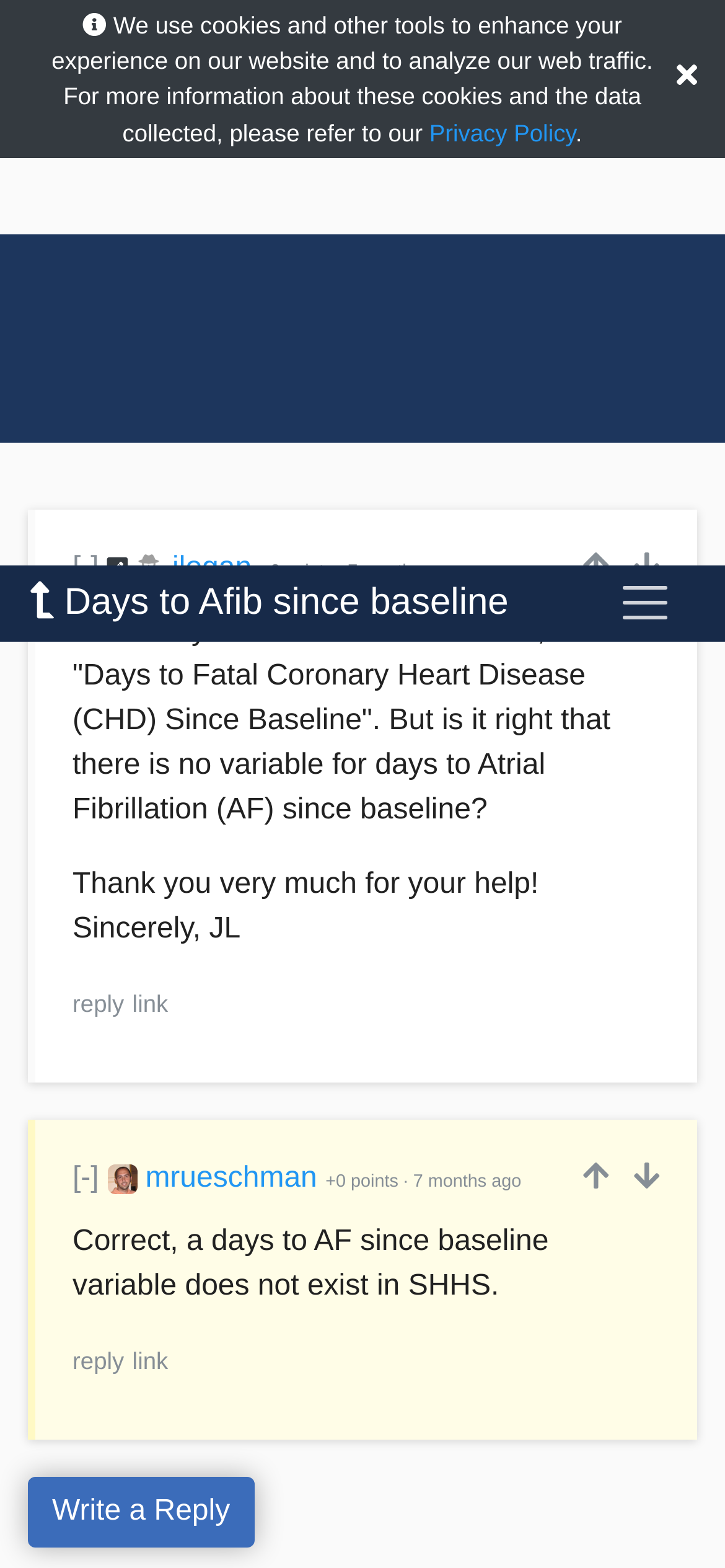Give a detailed explanation of the elements present on the webpage.

The webpage appears to be a discussion forum or Q&A page related to the National Sleep Research Resource (NSRR). At the top, there is a navigation menu toggle button on the right side, next to a link with a title "Days to Afib since baseline - Sleep Data - National Sleep Research Resource - NSRR". 

Below the navigation menu, there is a conversation thread with multiple messages. The first message is a question from someone asking about the availability of a specific variable related to Atrial Fibrillation (AF) since baseline. This message is followed by a response from someone named JL, thanking the person for their help.

There are several links and buttons scattered throughout the conversation thread, including "reply" links, user profile links, and links to other pages. Some of these links have icons, such as a heart symbol (\uf062) and a thumbs-up symbol (\uf063).

Further down the page, there is a response from someone named mrueschman, which includes a score of "+0 points" and a timestamp of "7 months ago". This response is followed by another message that answers the original question, stating that a days to AF since baseline variable does not exist in SHHS.

At the bottom of the page, there is a call-to-action button to "Write a Reply" and a footer section with copyright information, links to the NSRR homepage, a "Contact Us" page, and a "Funded By NHLBI" page.